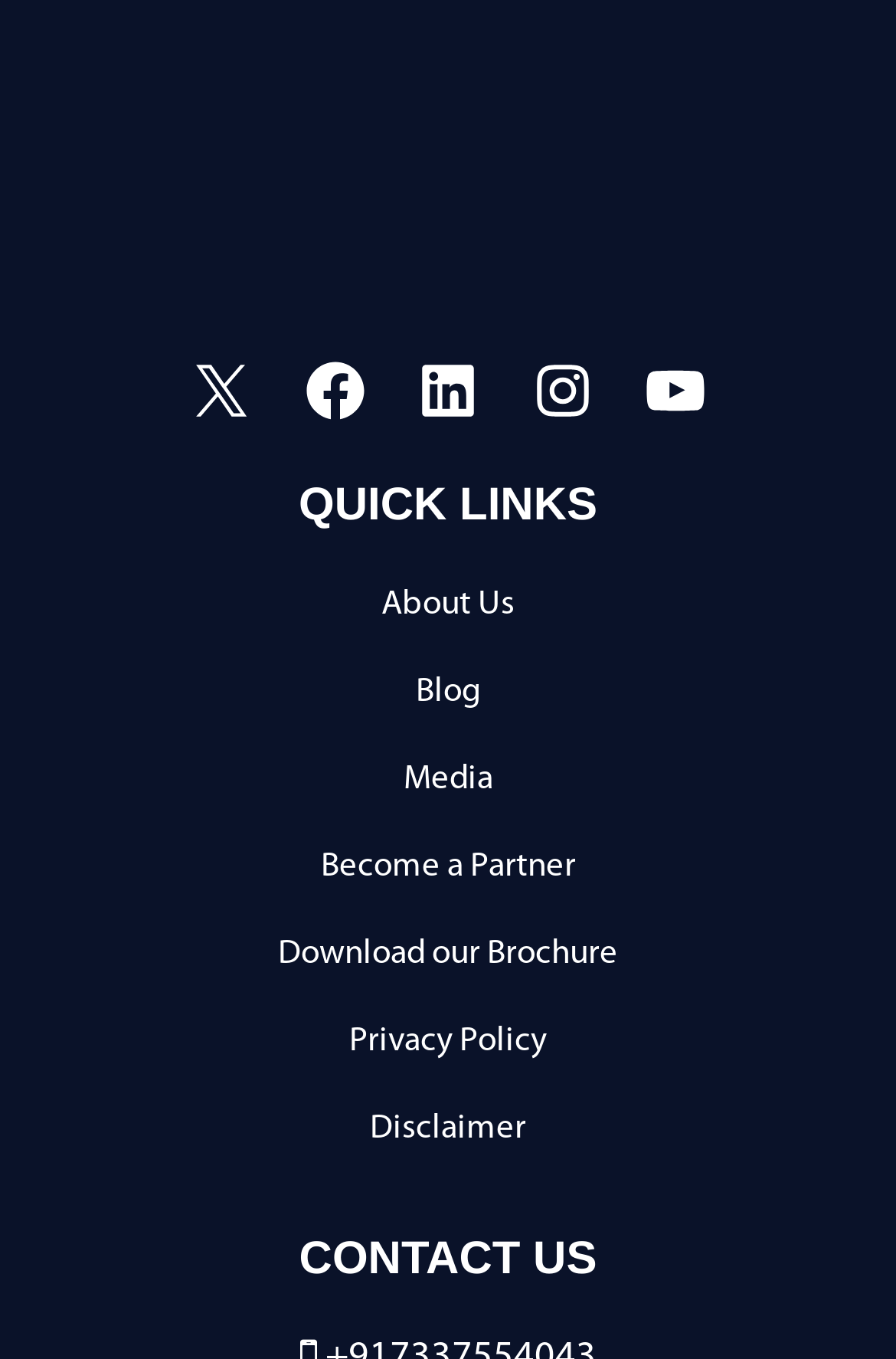Pinpoint the bounding box coordinates of the clickable element to carry out the following instruction: "Click on Facebook."

[0.325, 0.256, 0.421, 0.319]